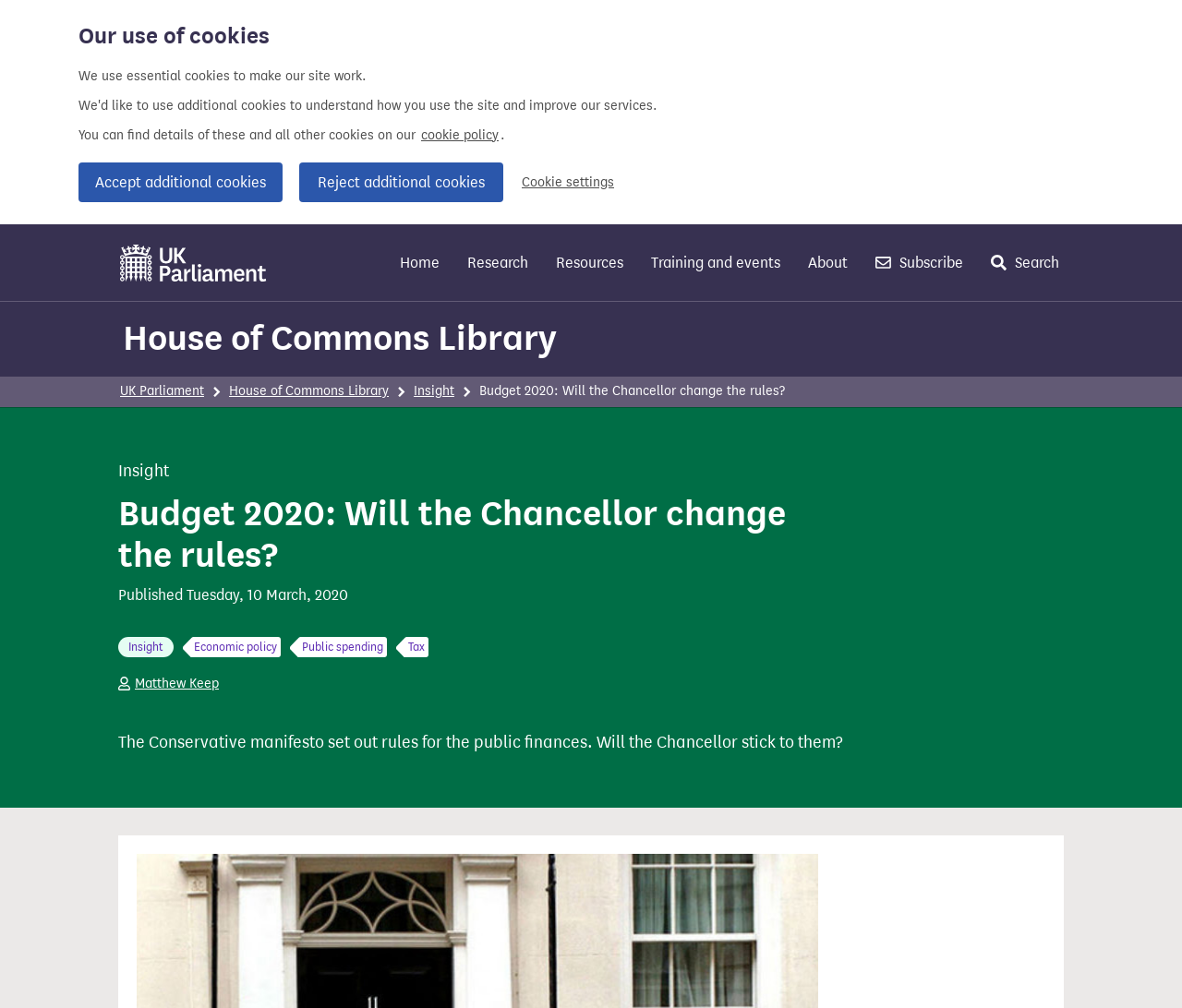Create an in-depth description of the webpage, covering main sections.

The webpage is about the UK Parliament's insight on the Budget 2020, specifically discussing whether the Chancellor will stick to the rules set out in the Conservative manifesto for public finances. 

At the top of the page, there is a cookie banner with a heading "Our use of cookies" and some explanatory text. Below the banner, there are links to the UK Parliament website and a site navigation menu with several options, including "House of Commons Library", "Home", "Research", "Resources", "Training and events", "About", "Subscribe", and "Search". 

On the left side of the page, there is a breadcrumb menu with links to "UK Parliament", "House of Commons Library", and "Insight". 

The main content of the page starts with a heading "Budget 2020: Will the Chancellor change the rules?" followed by a publication date and time. Below this, there are several links to related topics, including "Insight", "Economic policy", "Public spending", "Tax", and an author's name, "Matthew Keep". 

Finally, there is a paragraph of text summarizing the article, which discusses the Conservative manifesto's rules for public finances and whether the Chancellor will adhere to them.